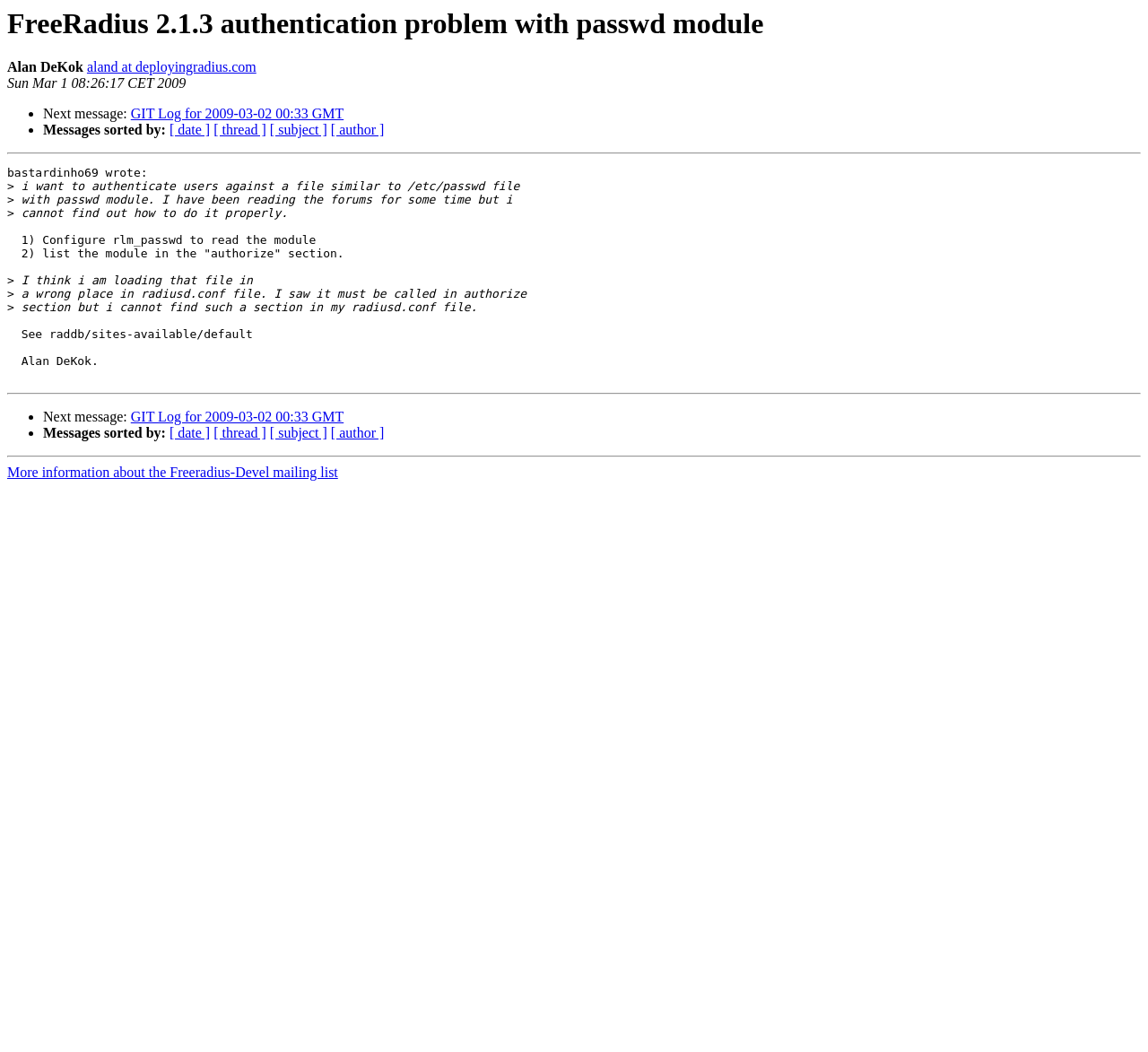What is the date of the first message?
Using the picture, provide a one-word or short phrase answer.

Sun Mar 1 08:26:17 CET 2009